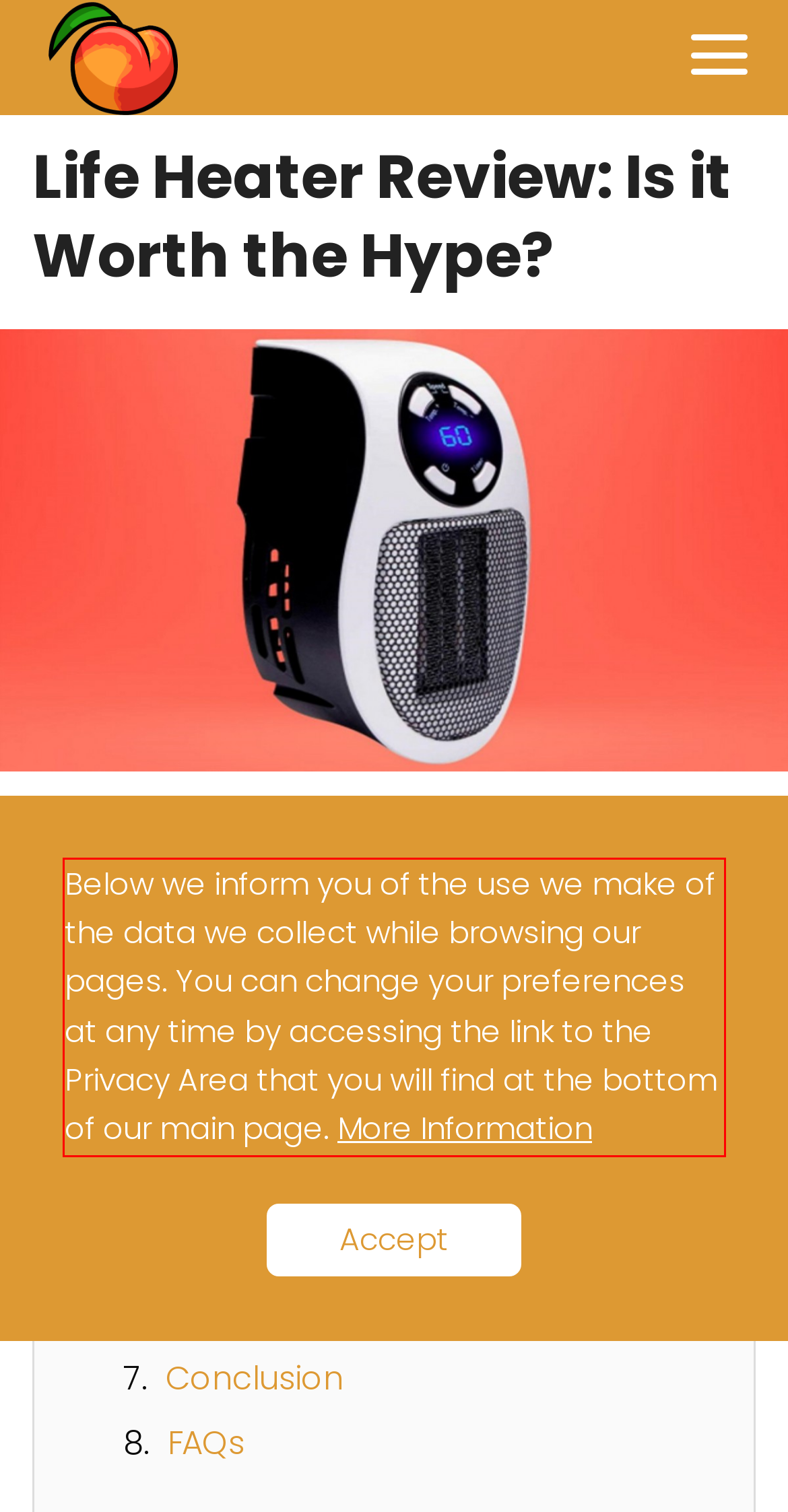Using the provided screenshot of a webpage, recognize the text inside the red rectangle bounding box by performing OCR.

Below we inform you of the use we make of the data we collect while browsing our pages. You can change your preferences at any time by accessing the link to the Privacy Area that you will find at the bottom of our main page. More Information